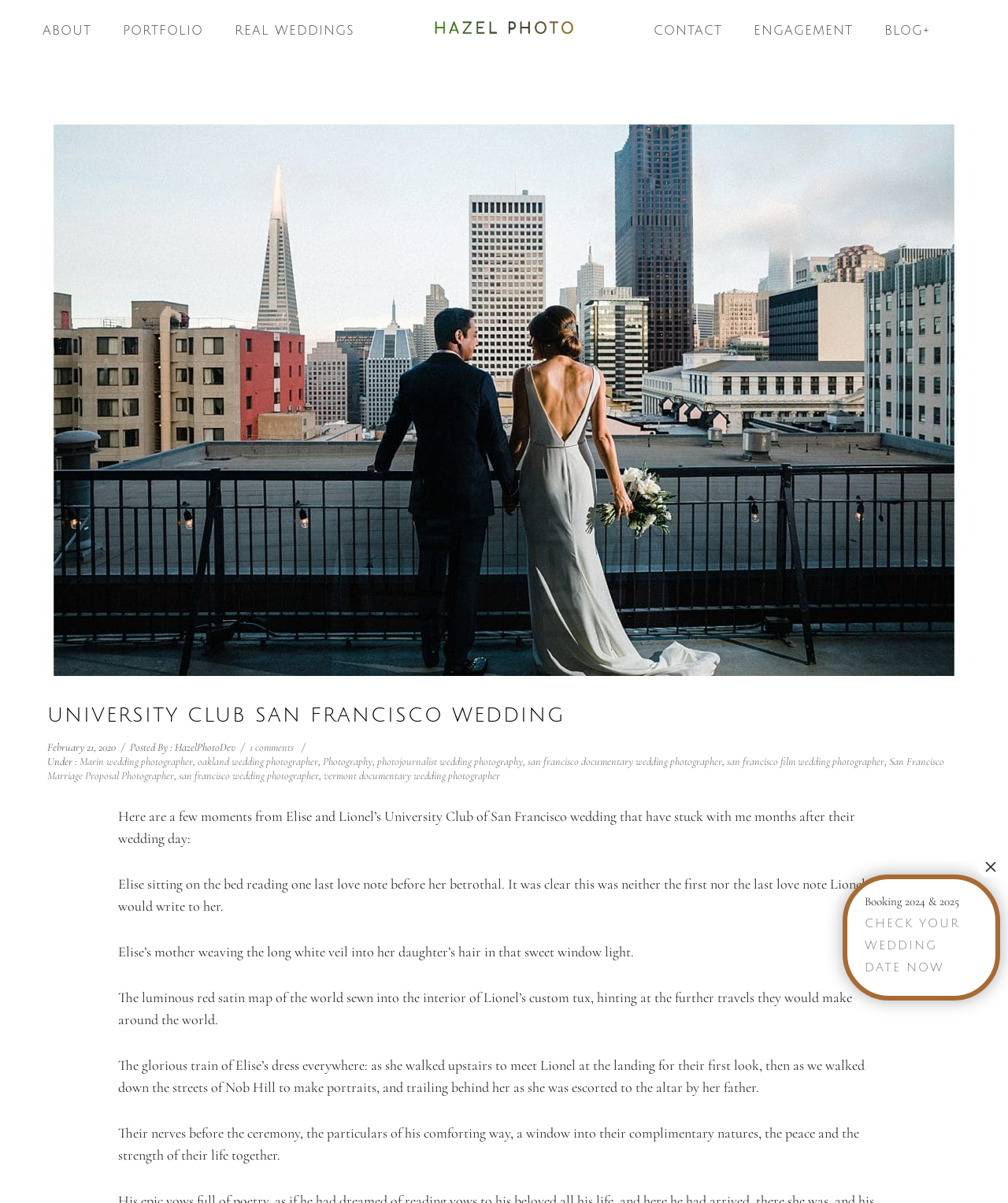Find the bounding box coordinates of the clickable area that will achieve the following instruction: "Read the blog post about Elise and Lionel’s University Club of San Francisco wedding".

[0.117, 0.671, 0.848, 0.704]